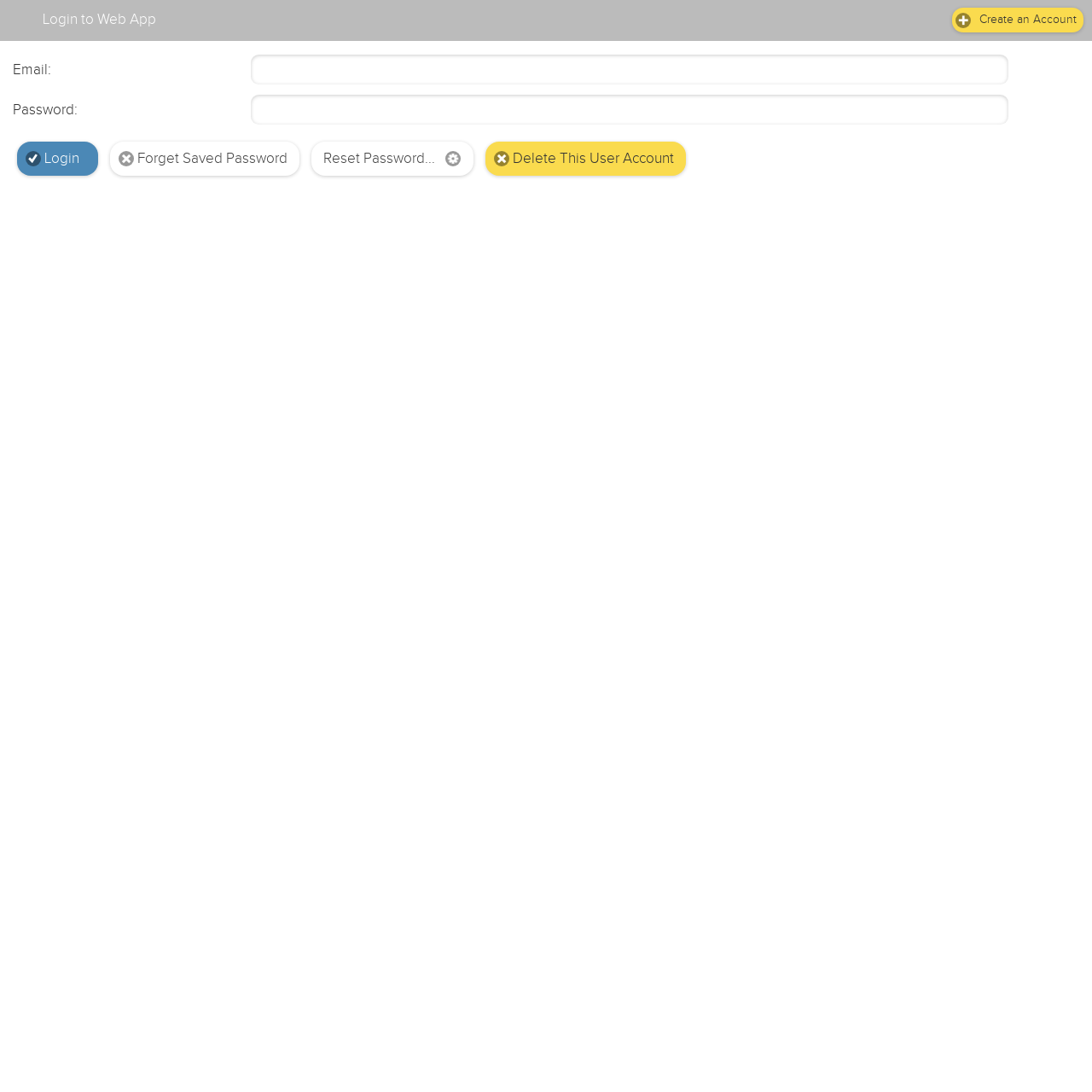Please identify the bounding box coordinates of the region to click in order to complete the task: "Forget Saved Password". The coordinates must be four float numbers between 0 and 1, specified as [left, top, right, bottom].

[0.101, 0.129, 0.274, 0.161]